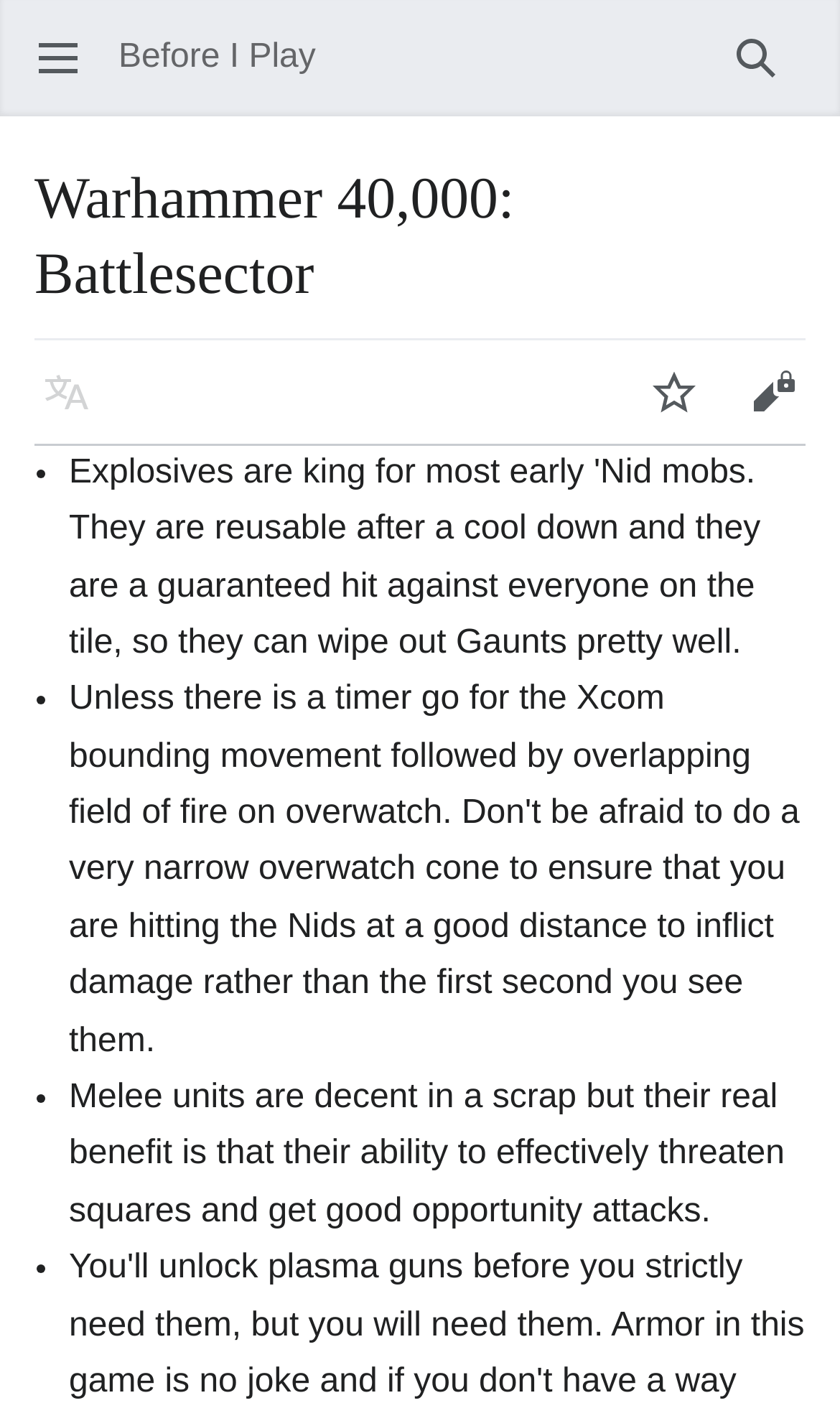How many buttons are in the top navigation bar?
Using the image provided, answer with just one word or phrase.

4